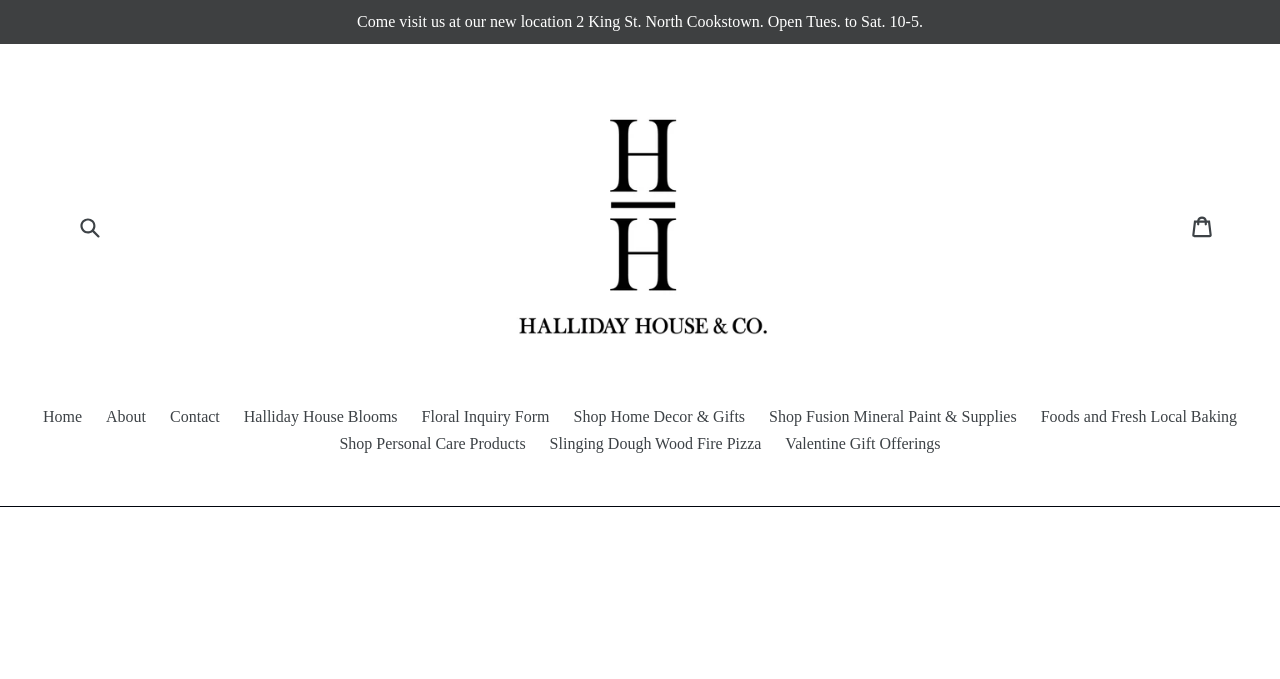Respond to the question below with a concise word or phrase:
What is the purpose of the search box?

To search the website